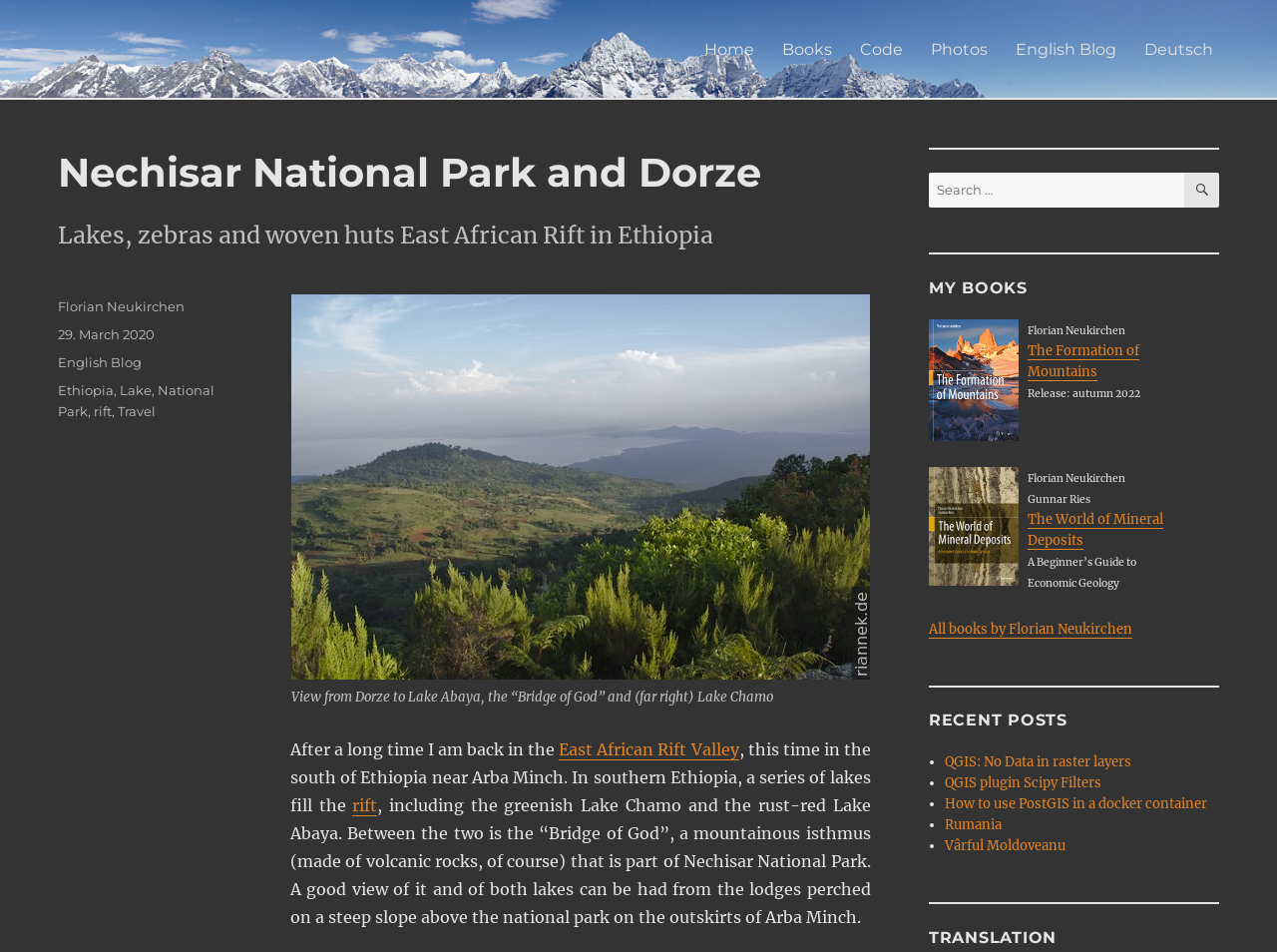Please locate the bounding box coordinates of the element that should be clicked to achieve the given instruction: "View the 'Formation of Mountains' book".

[0.727, 0.335, 0.798, 0.463]